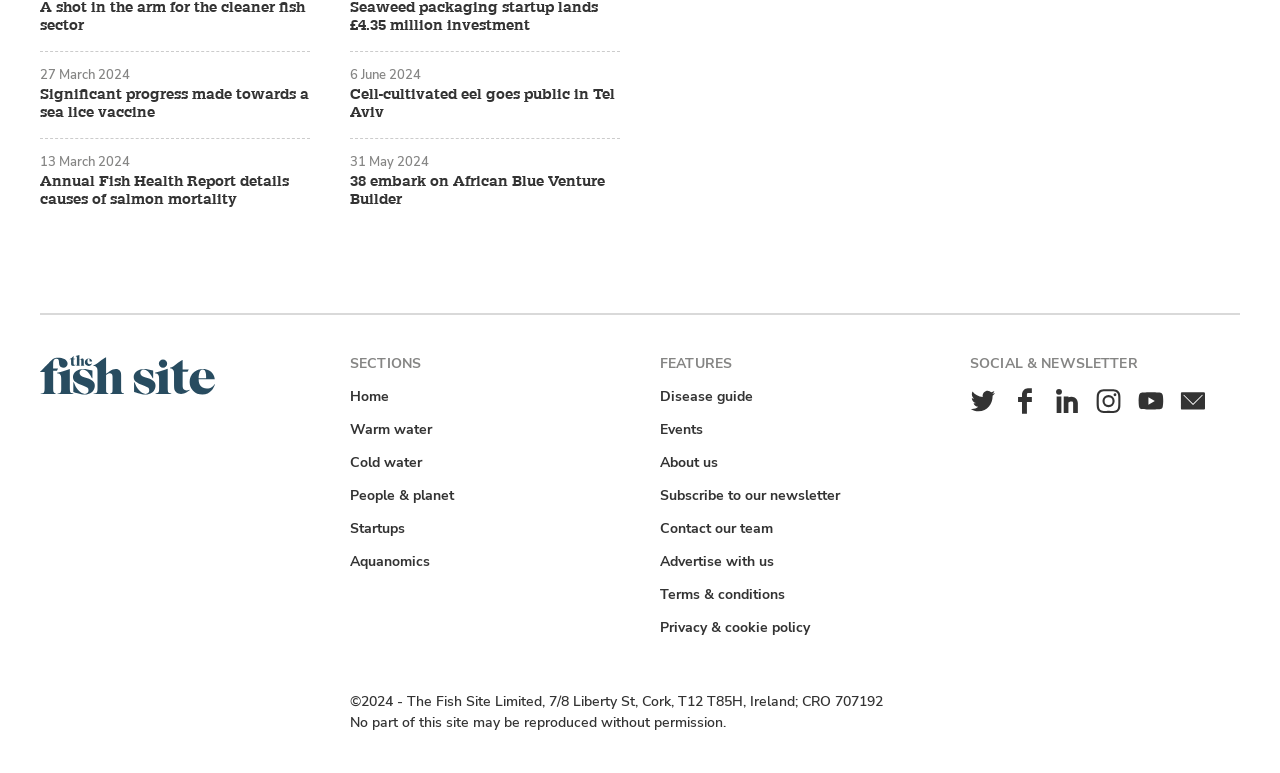Bounding box coordinates must be specified in the format (top-left x, top-left y, bottom-right x, bottom-right y). All values should be floating point numbers between 0 and 1. What are the bounding box coordinates of the UI element described as: Privacy & cookie policy

[0.512, 0.799, 0.636, 0.826]